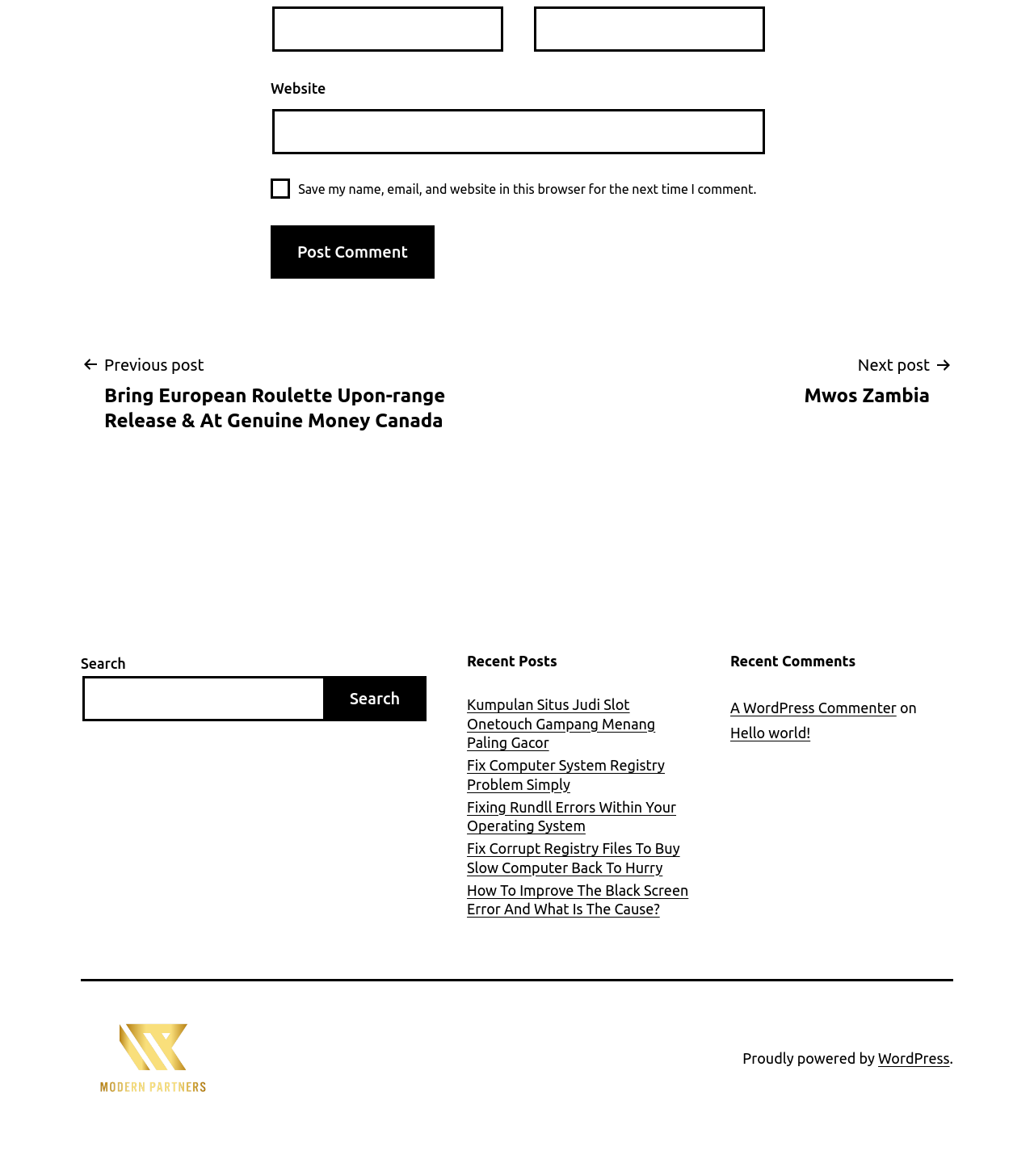Please find the bounding box for the UI element described by: "parent_node: Name * name="author"".

[0.263, 0.005, 0.487, 0.044]